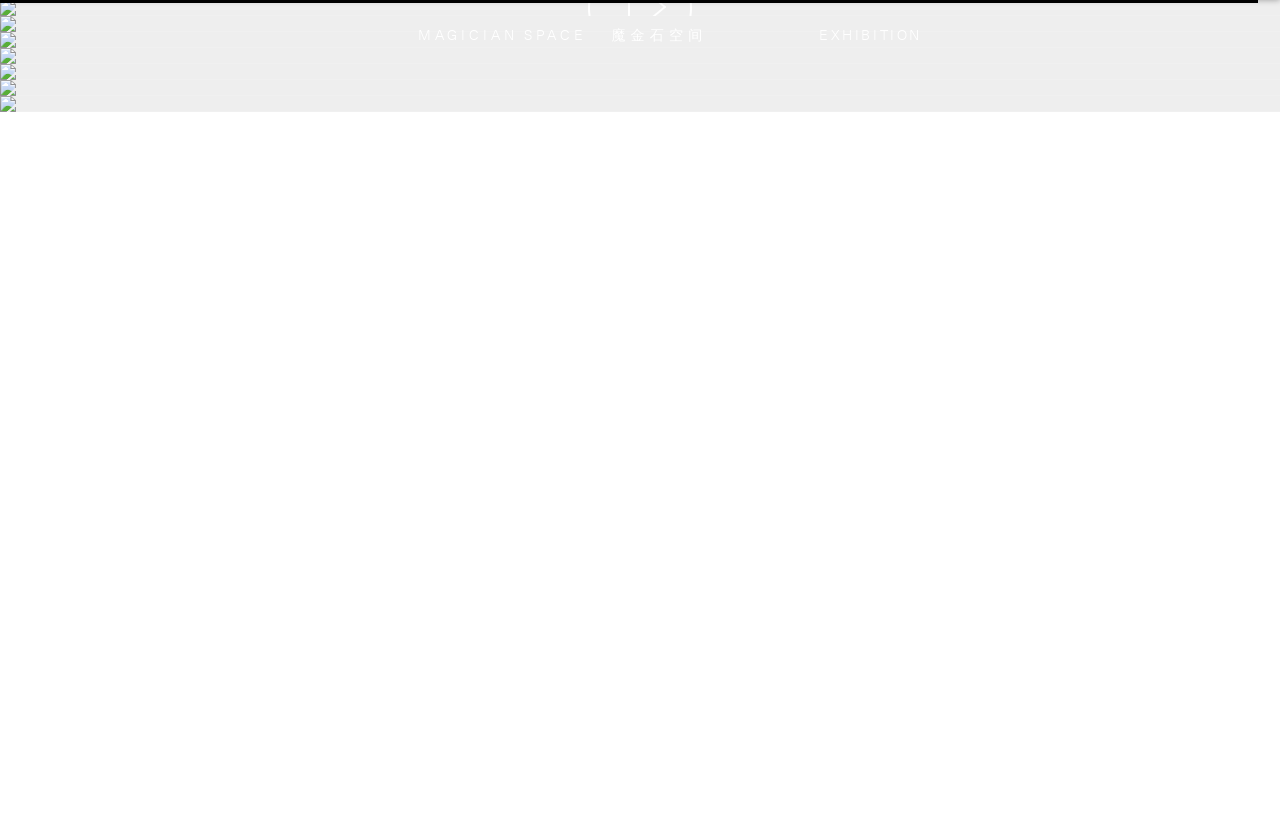Indicate the bounding box coordinates of the element that must be clicked to execute the instruction: "Read the article 'Suppliers React to ExxonMobil’s Request to “Think Differently”'". The coordinates should be given as four float numbers between 0 and 1, i.e., [left, top, right, bottom].

None